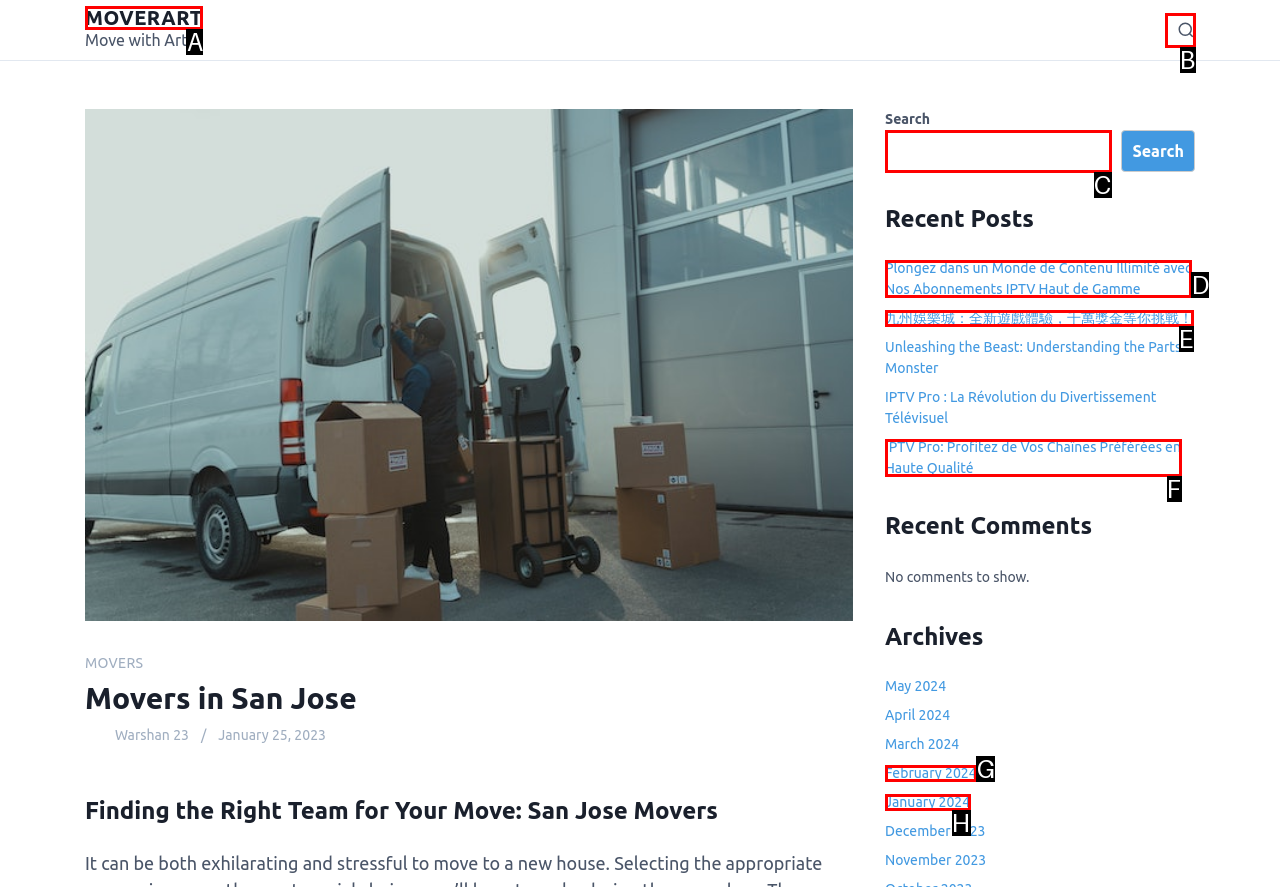From the options shown, which one fits the description: January 2024? Respond with the appropriate letter.

H